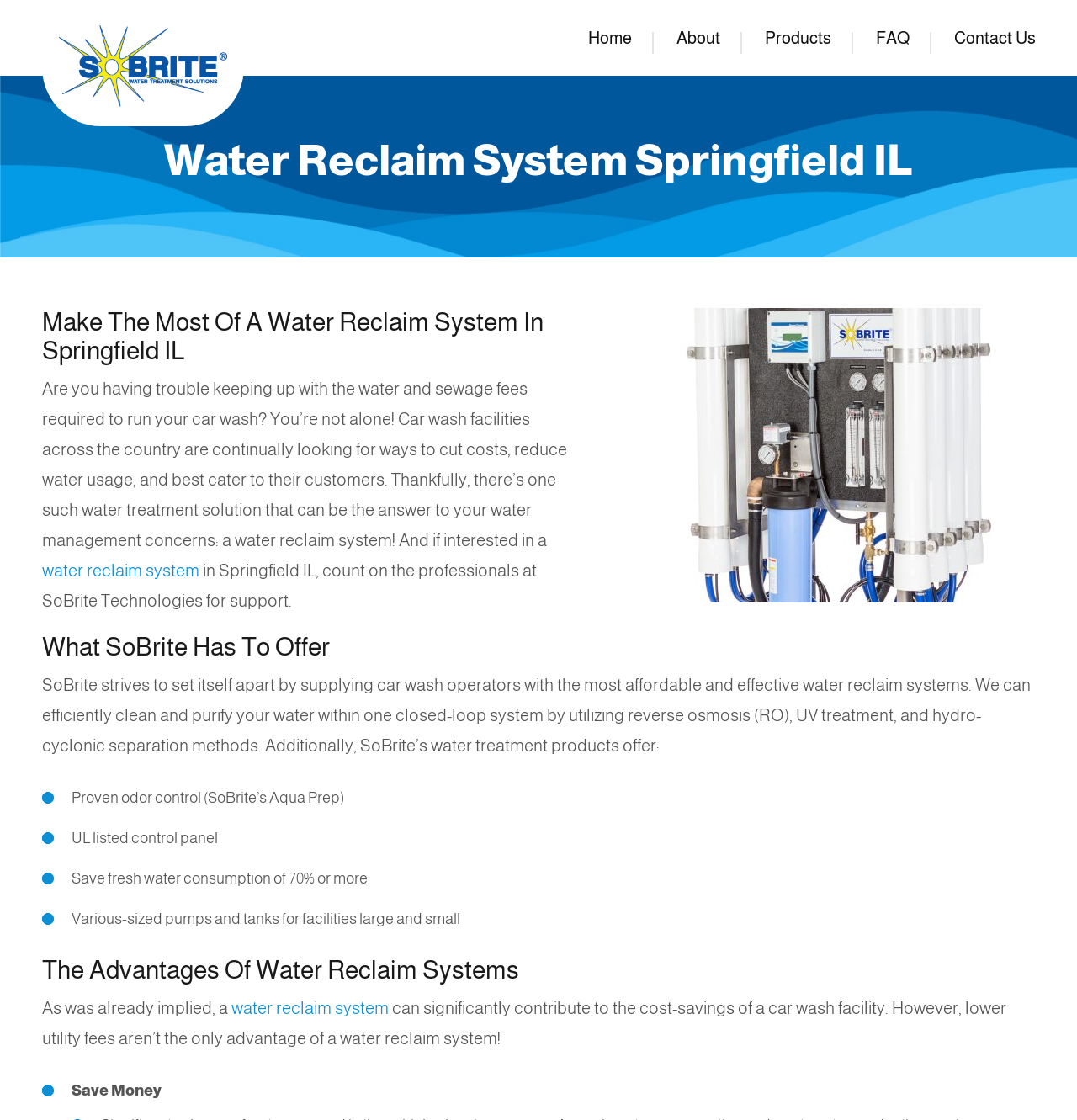Locate the bounding box coordinates of the element you need to click to accomplish the task described by this instruction: "Read about the advantages of water reclaim systems".

[0.039, 0.853, 0.961, 0.887]